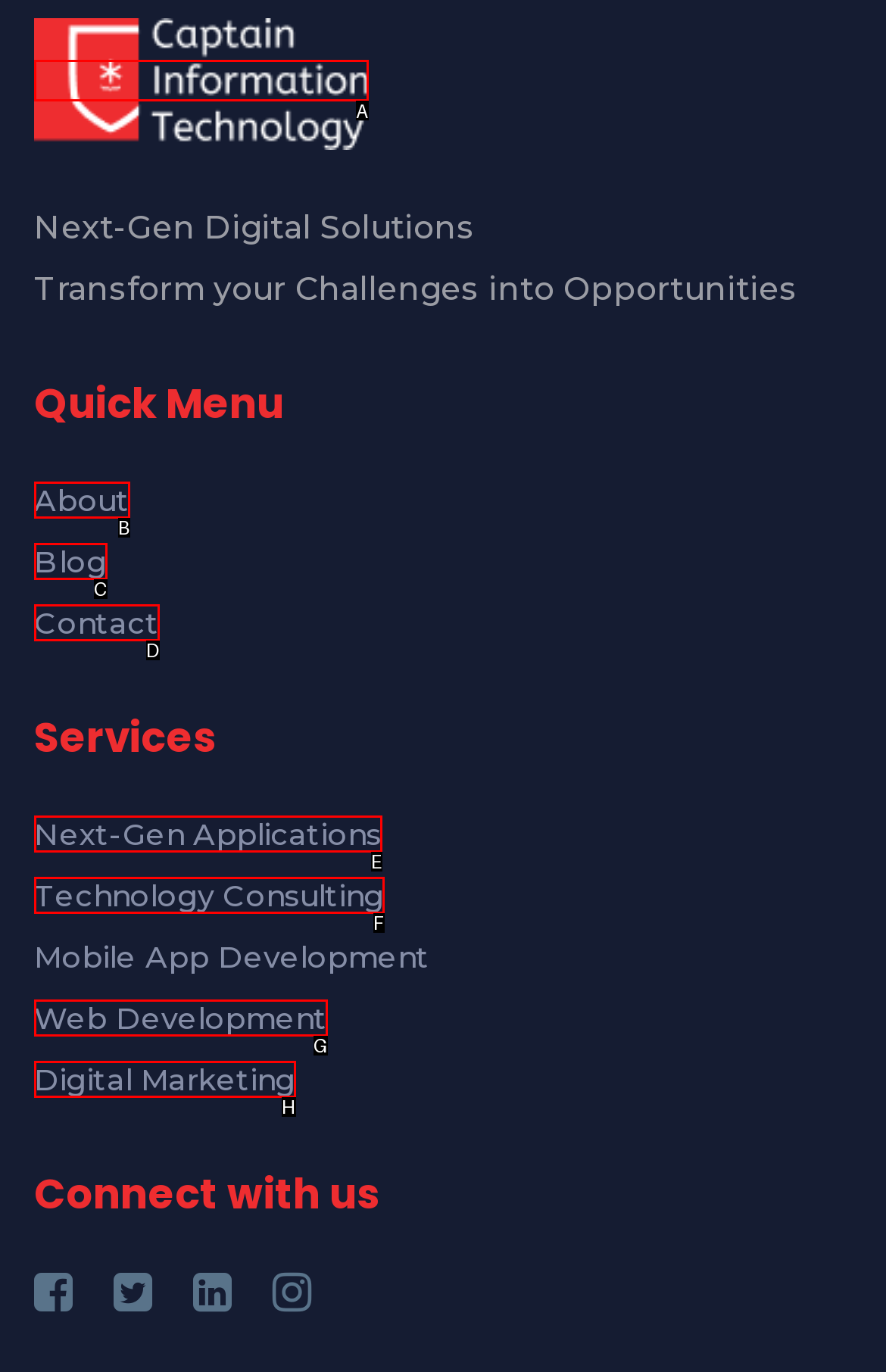Identify the option that corresponds to the description: infoDetails. Provide only the letter of the option directly.

None